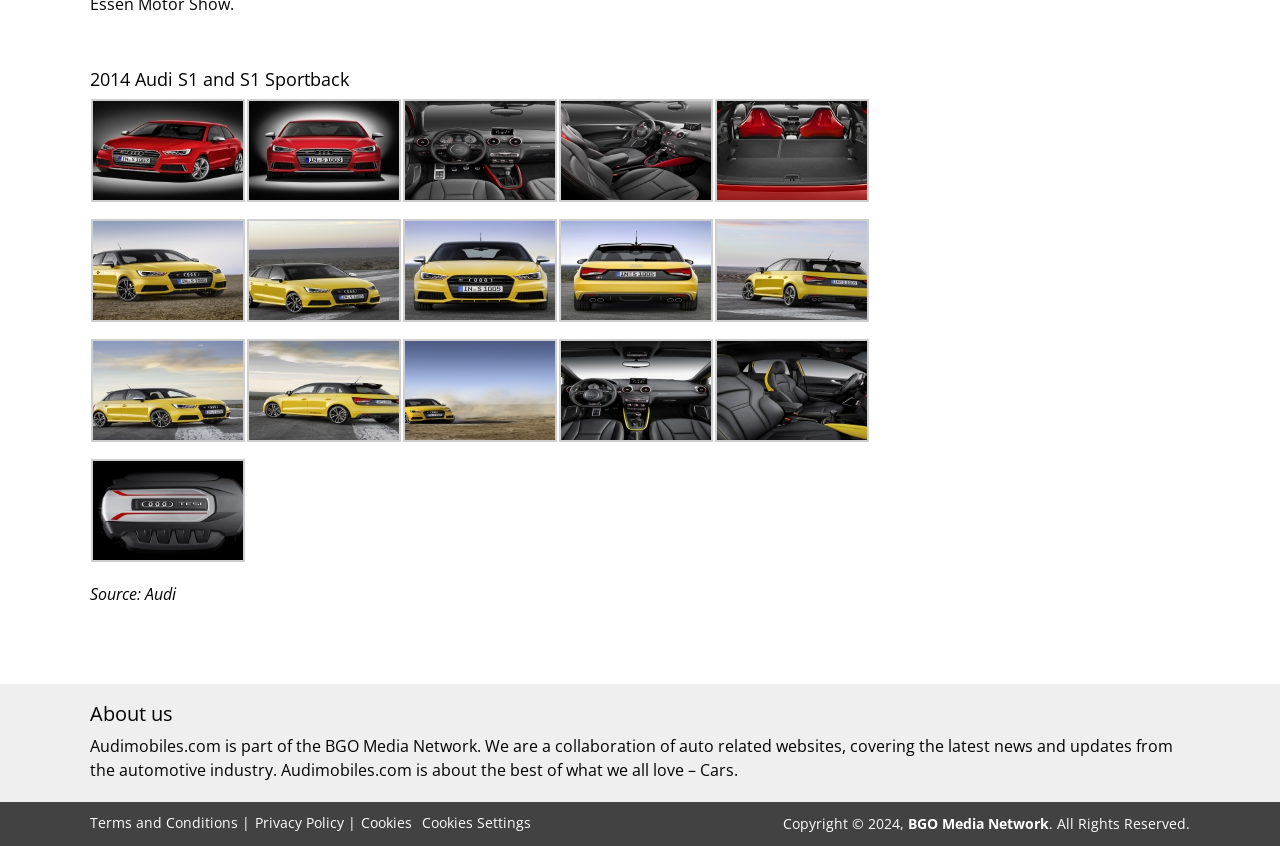What is the name of the car model?
Using the visual information, respond with a single word or phrase.

Audi S1